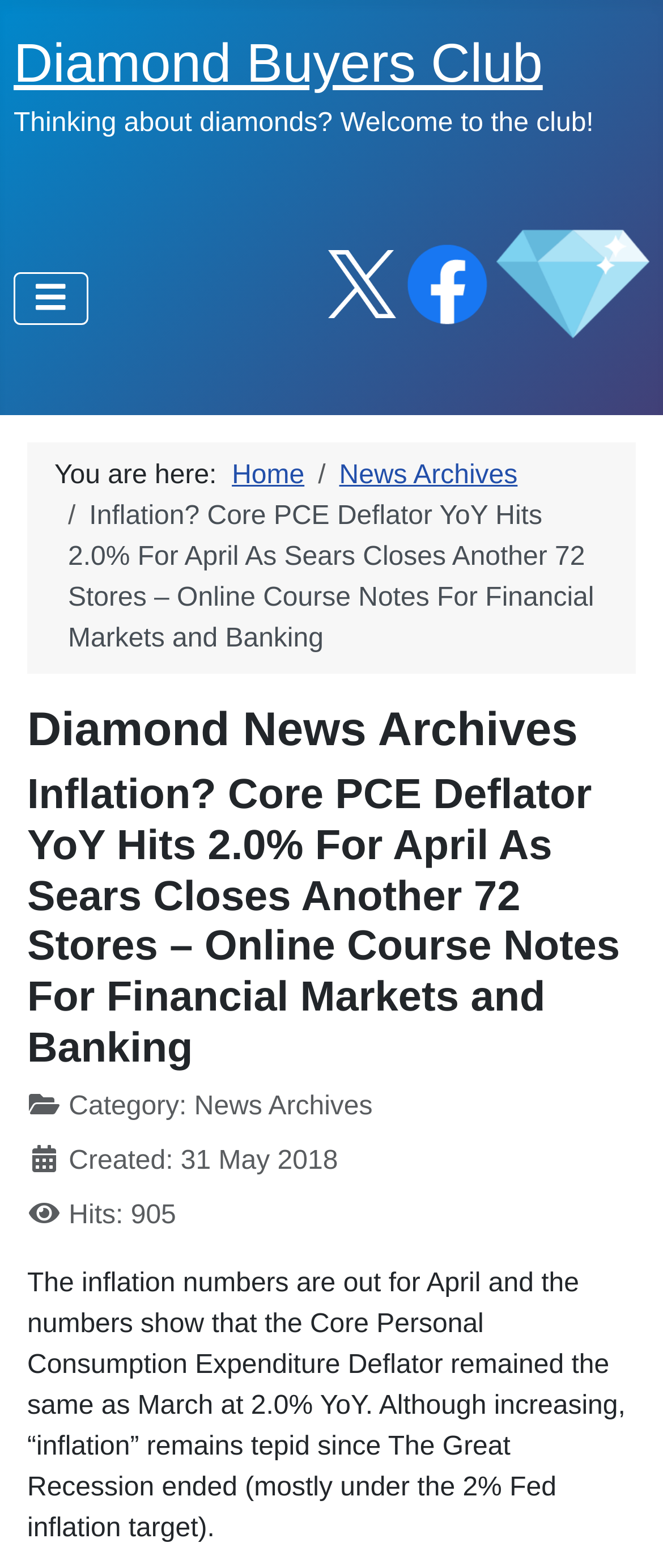Answer with a single word or phrase: 
How many hits does the news article have?

905